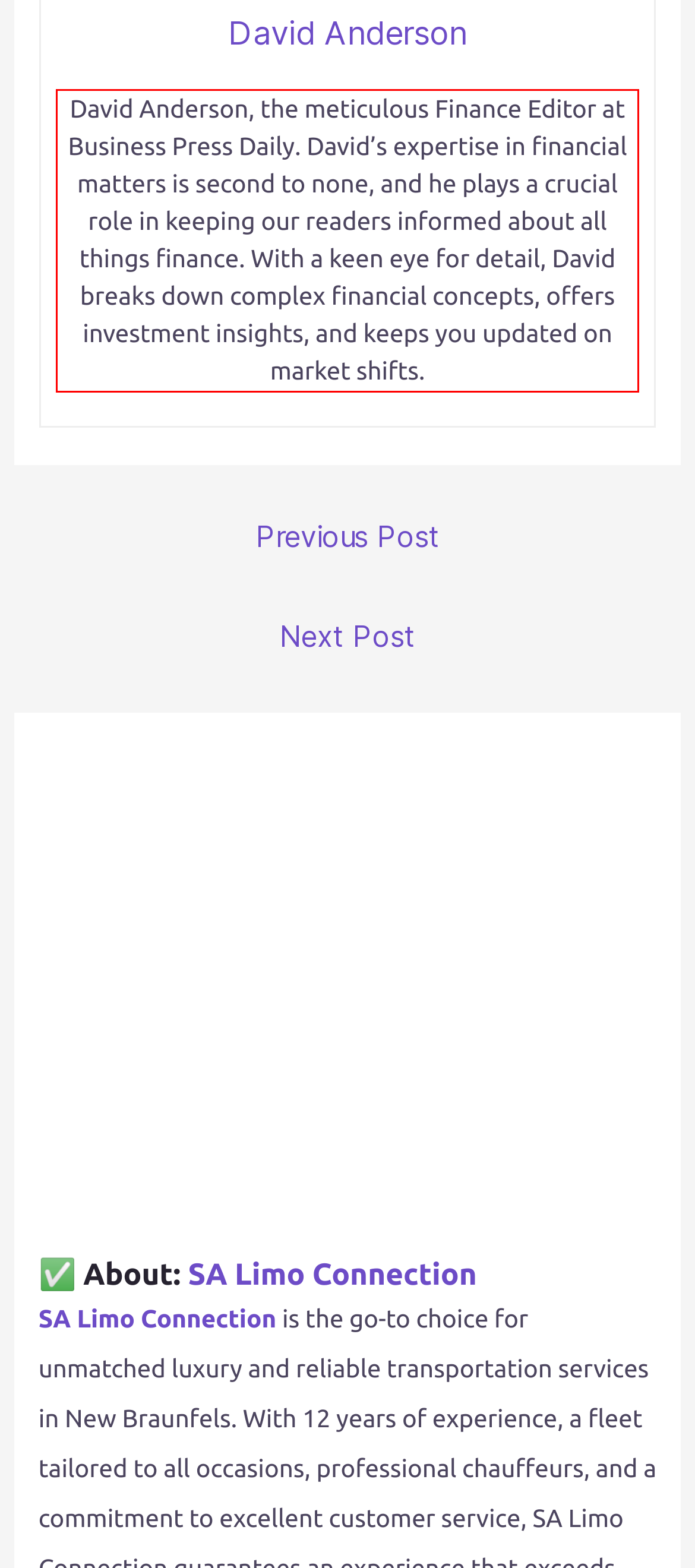Within the screenshot of a webpage, identify the red bounding box and perform OCR to capture the text content it contains.

David Anderson, the meticulous Finance Editor at Business Press Daily. David’s expertise in financial matters is second to none, and he plays a crucial role in keeping our readers informed about all things finance. With a keen eye for detail, David breaks down complex financial concepts, offers investment insights, and keeps you updated on market shifts.